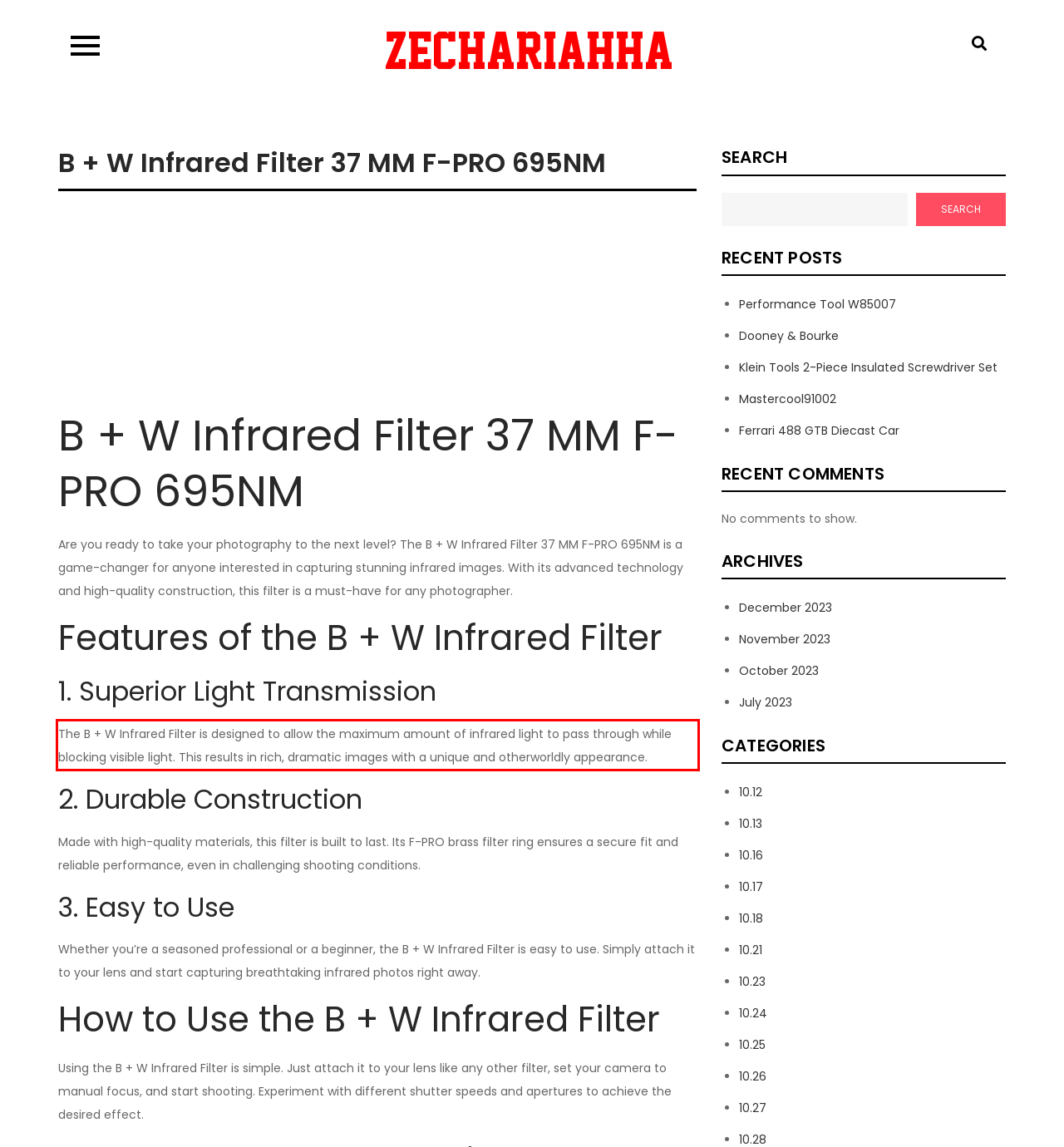Within the screenshot of the webpage, locate the red bounding box and use OCR to identify and provide the text content inside it.

The B + W Infrared Filter is designed to allow the maximum amount of infrared light to pass through while blocking visible light. This results in rich, dramatic images with a unique and otherworldly appearance.